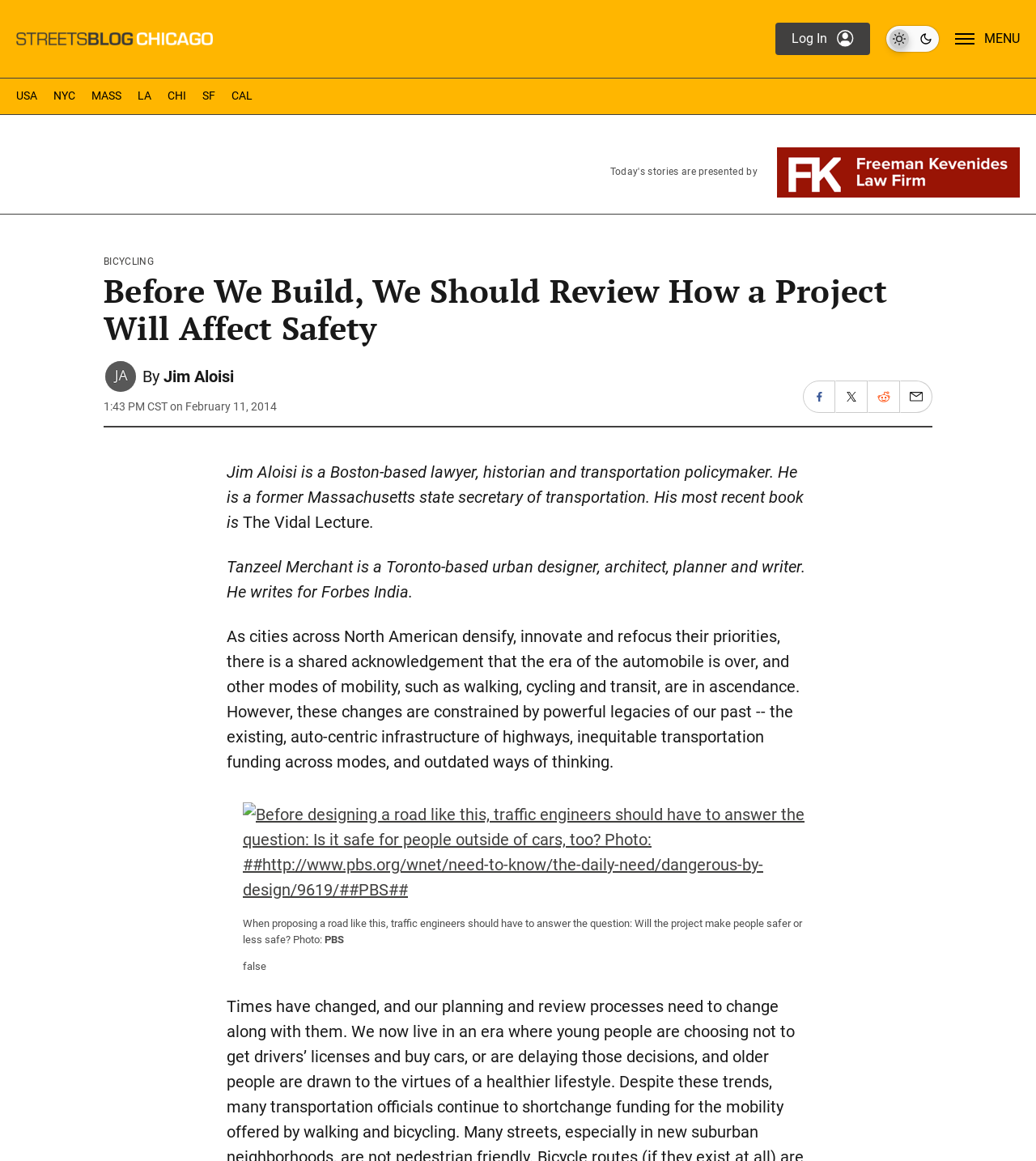Please determine the bounding box coordinates for the UI element described as: "Malaysia 2009".

None